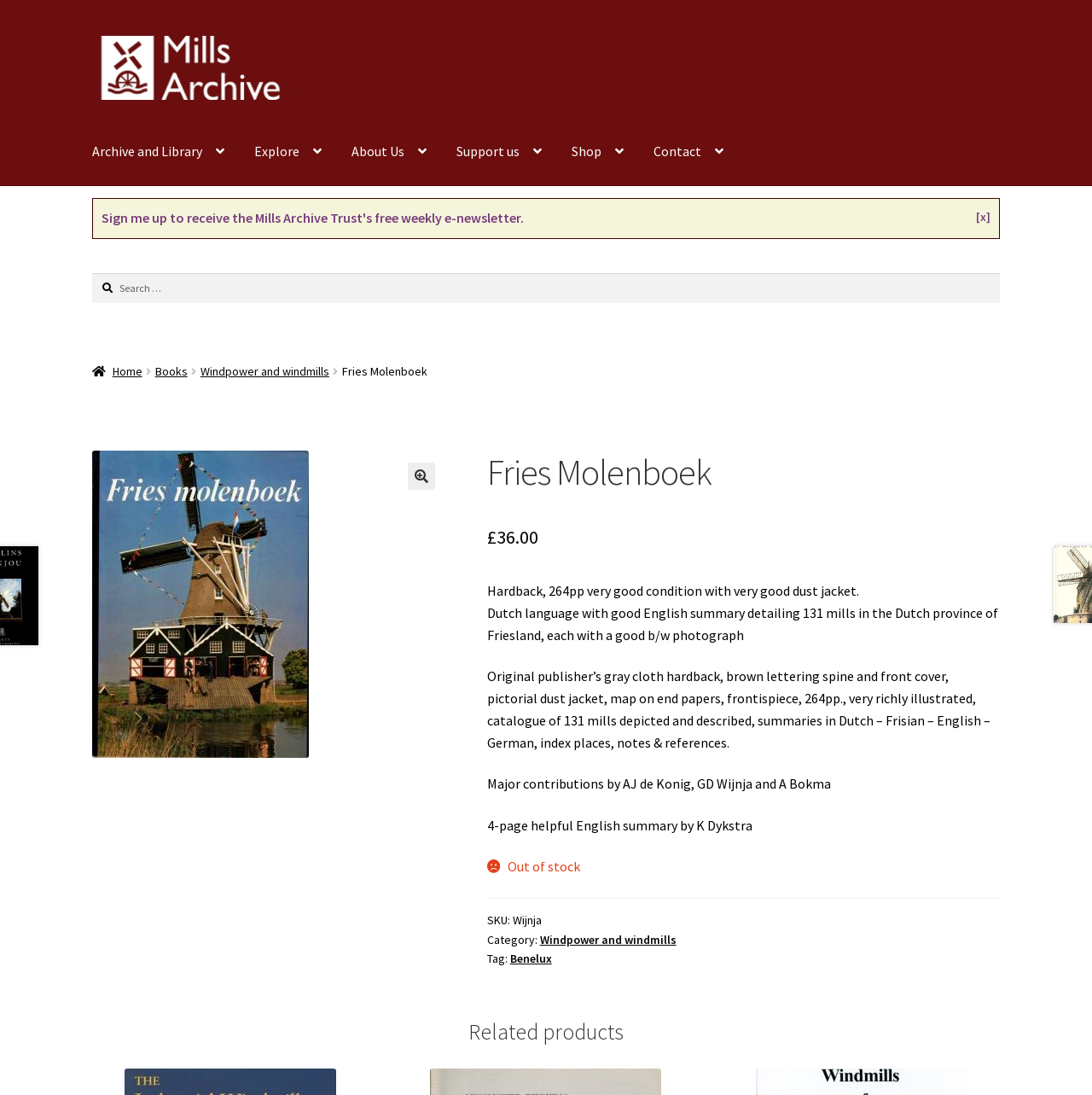Show the bounding box coordinates for the element that needs to be clicked to execute the following instruction: "Click on the 'Windpower and windmills' link". Provide the coordinates in the form of four float numbers between 0 and 1, i.e., [left, top, right, bottom].

[0.183, 0.332, 0.301, 0.346]